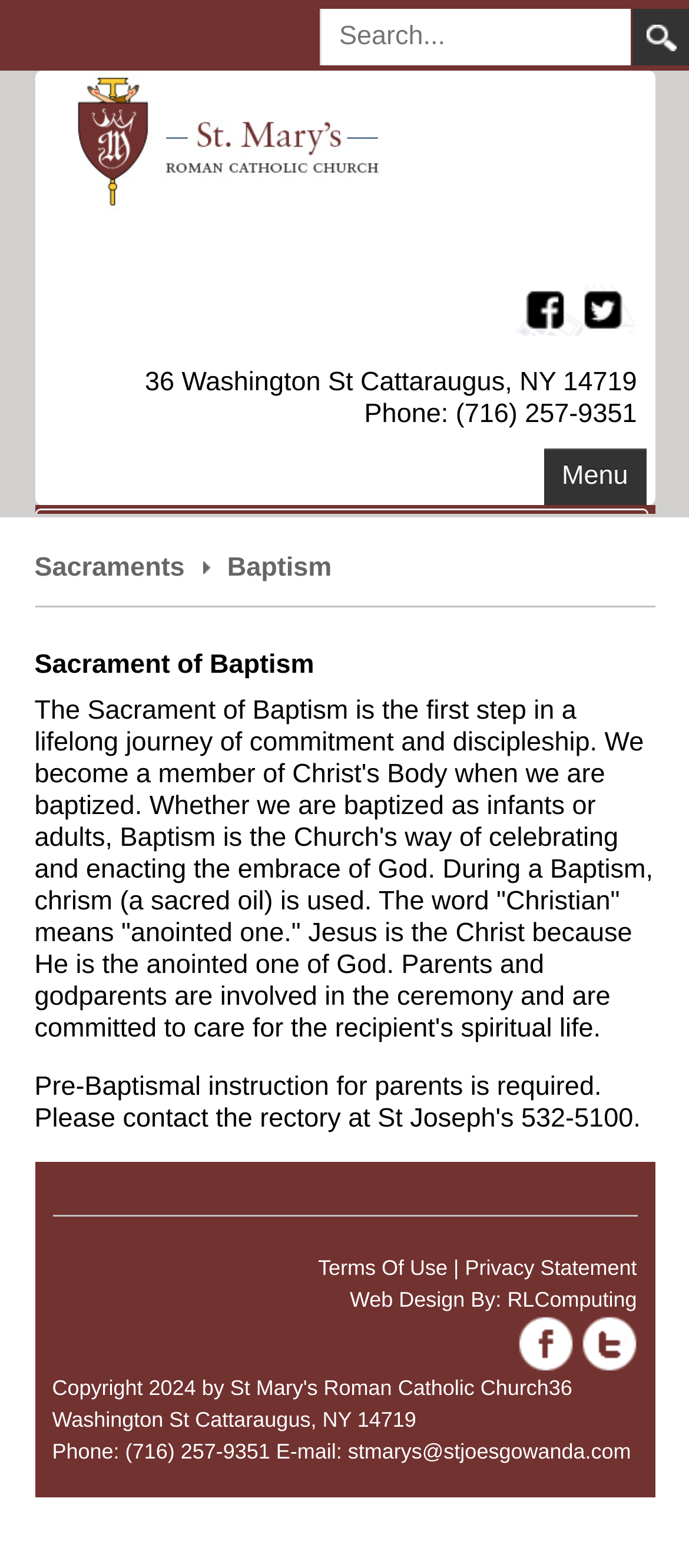Determine the coordinates of the bounding box for the clickable area needed to execute this instruction: "Visit St Mary's Roman Catholic Church homepage".

[0.088, 0.08, 0.598, 0.099]